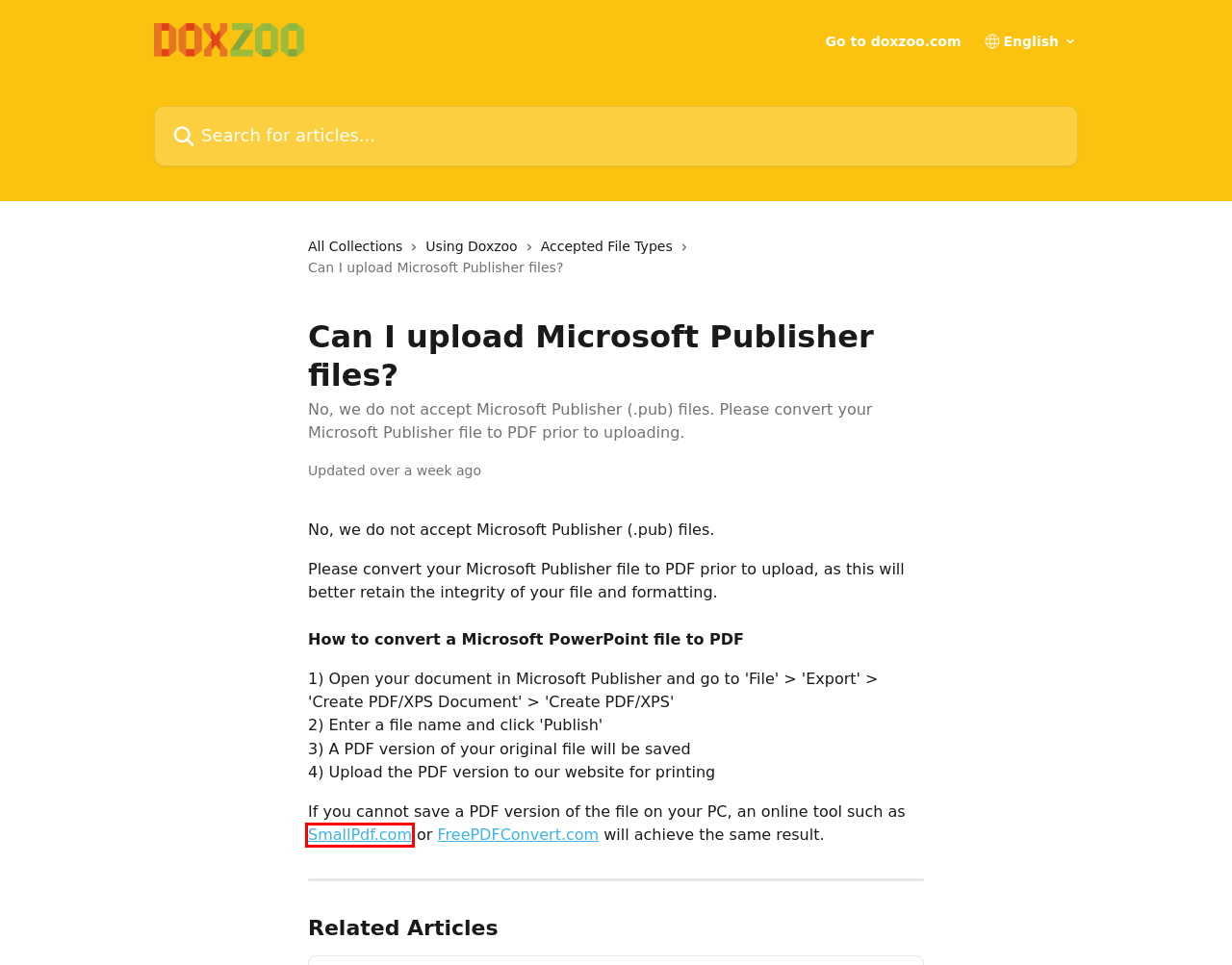You are presented with a screenshot of a webpage containing a red bounding box around a particular UI element. Select the best webpage description that matches the new webpage after clicking the element within the bounding box. Here are the candidates:
A. Word to PDF | Convert Your Doc to PDF Online for Free
B. Accepted File Types | Help
C. Can I upload image files (JPEG, BMP, PNG etc.)? | Help
D. Using Doxzoo | Help
E. Doxzoo: Document Printing & Binding - Print Documents Online
F. Can I upload Microsoft Word files? | Help
G. Best PDF Converter: Create, Convert PDF Files Online (FREE)
H. Which file types do you accept? | Help

A